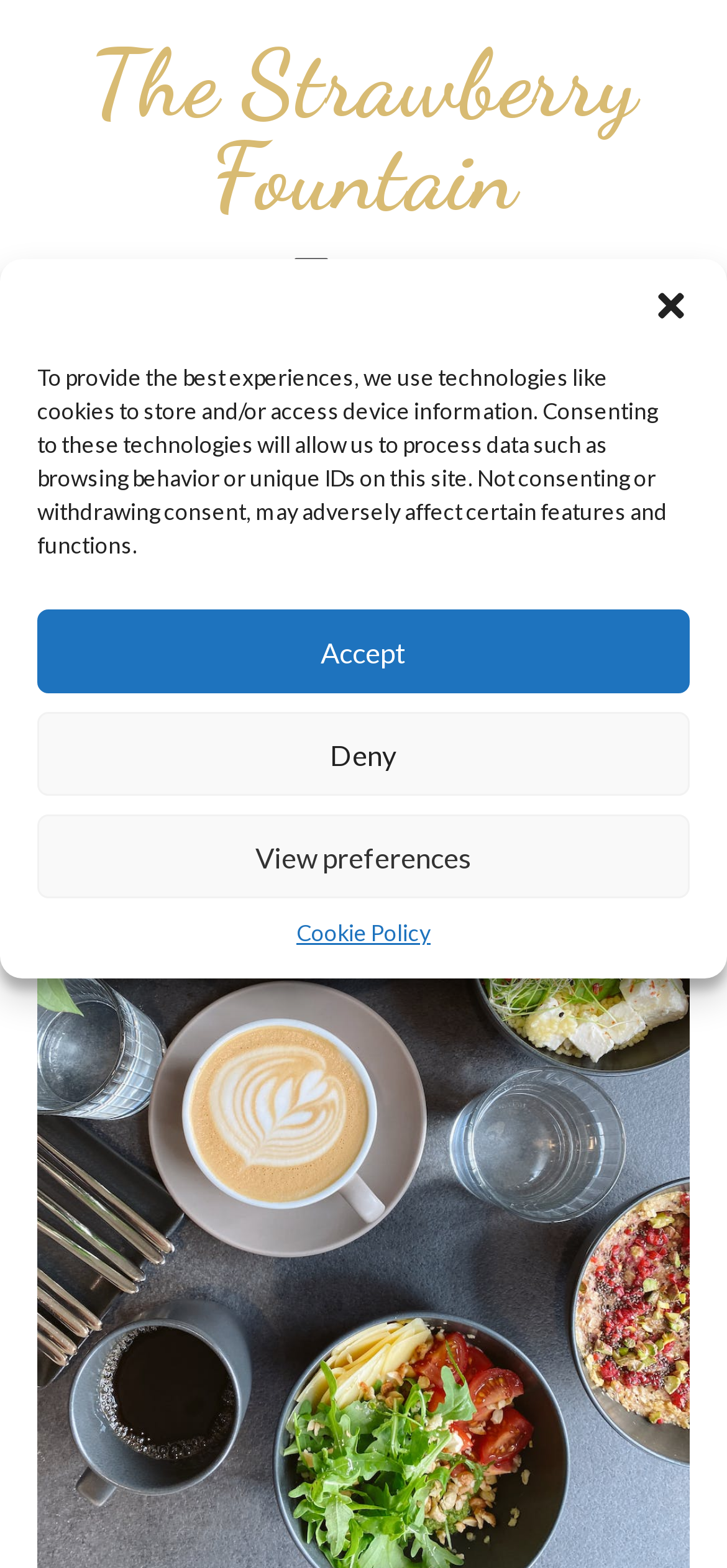How many buttons are there in the 'Manage Cookie Consent' dialog?
Using the image, provide a concise answer in one word or a short phrase.

4